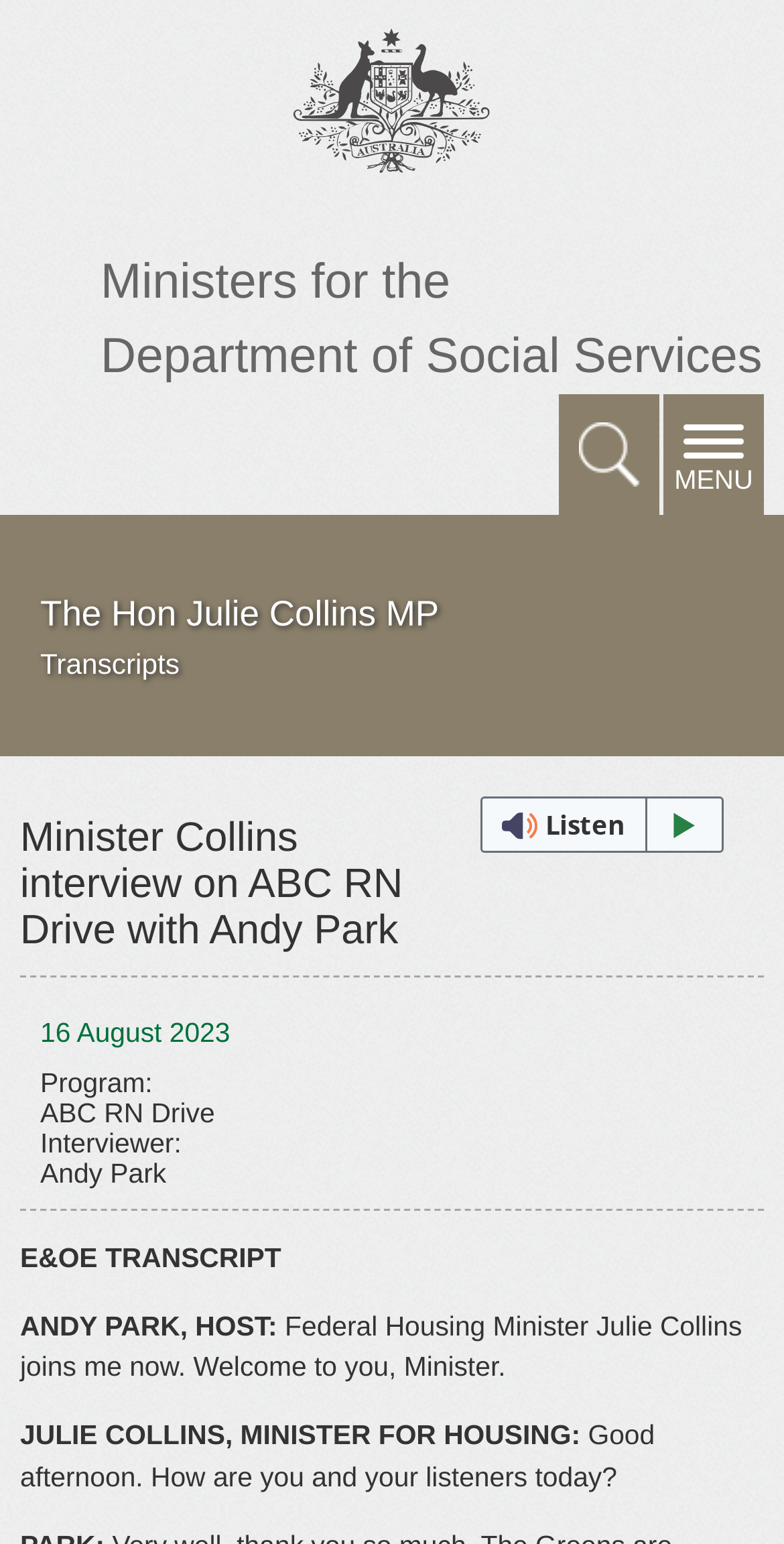From the element description: "parent_node: Ministers for the", extract the bounding box coordinates of the UI element. The coordinates should be expressed as four float numbers between 0 and 1, in the order [left, top, right, bottom].

[0.25, 0.0, 0.75, 0.16]